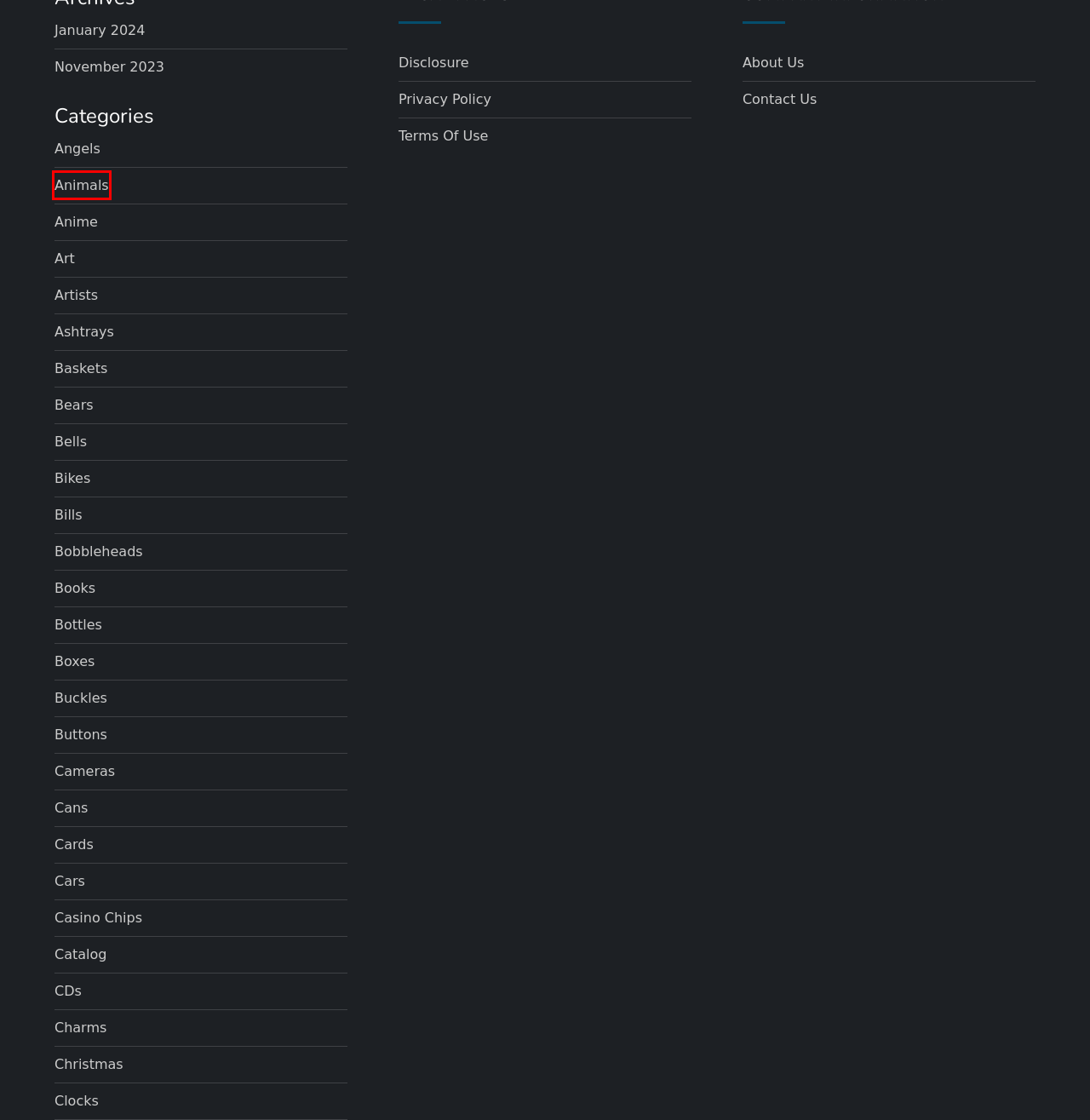Look at the screenshot of a webpage that includes a red bounding box around a UI element. Select the most appropriate webpage description that matches the page seen after clicking the highlighted element. Here are the candidates:
A. Cars - Collectable Finder
B. About Us - Collectable Finder
C. Disclosure - Collectable Finder
D. Contact Us - Collectable Finder
E. Animals - Collectable Finder
F. Casino Chips - Collectable Finder
G. Baskets - Collectable Finder
H. CDs - Collectable Finder

E